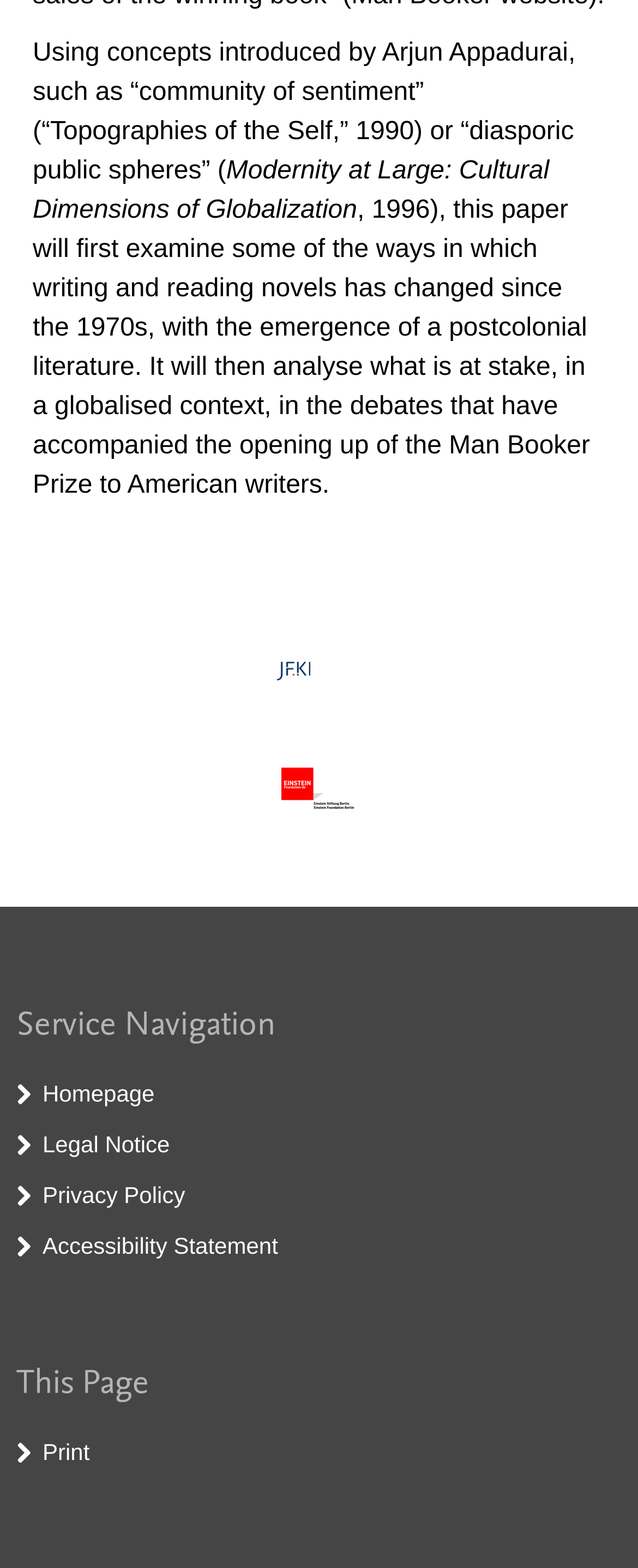What is the purpose of the button at the bottom of the page?
Observe the image and answer the question with a one-word or short phrase response.

Print